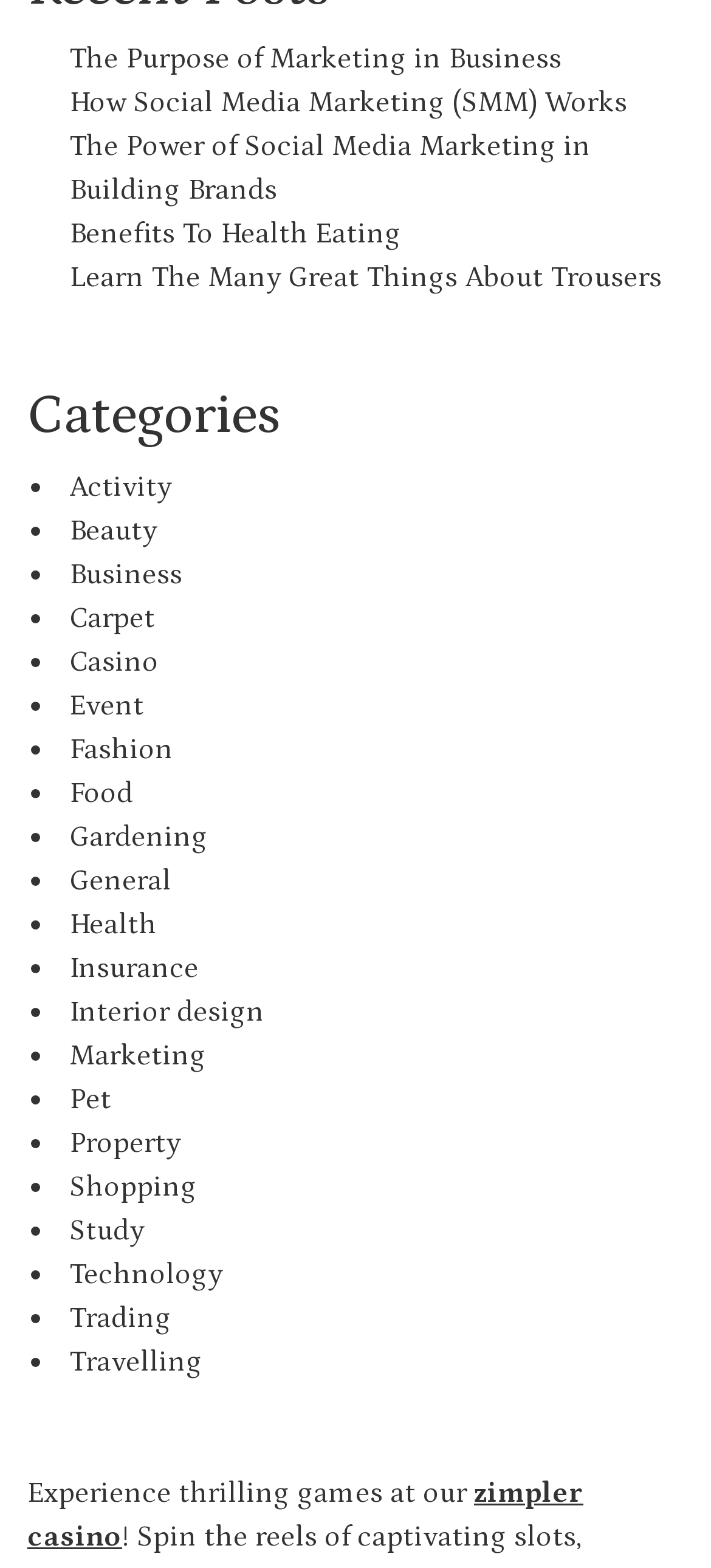Pinpoint the bounding box coordinates of the element that must be clicked to accomplish the following instruction: "Click on 'The Purpose of Marketing in Business'". The coordinates should be in the format of four float numbers between 0 and 1, i.e., [left, top, right, bottom].

[0.097, 0.027, 0.79, 0.048]